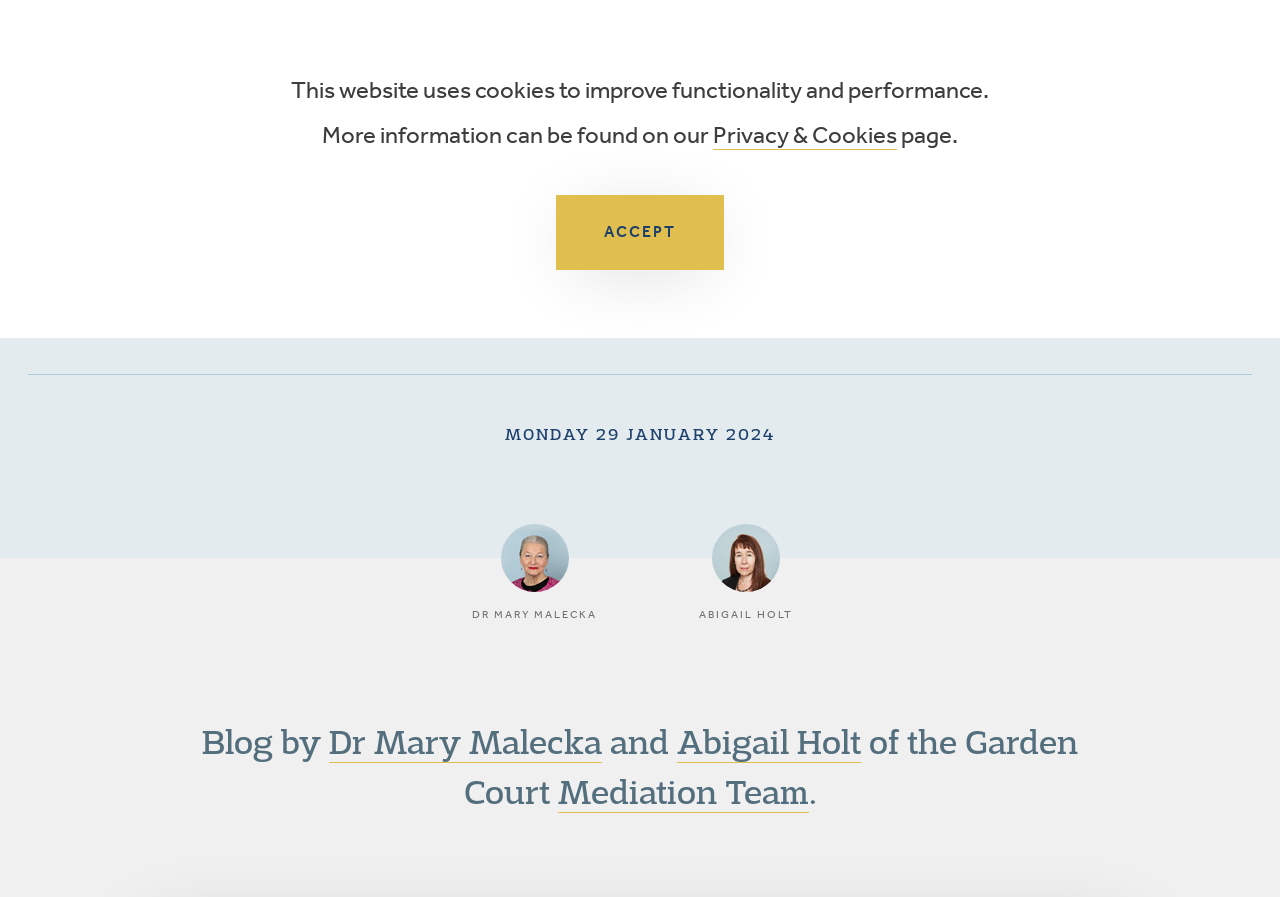What is the name of the chambers?
Please provide a detailed and thorough answer to the question.

I found the answer by looking at the top-left corner of the webpage, where I saw a heading element with the text 'Garden Court Chambers'. This suggests that the webpage is related to this chambers.